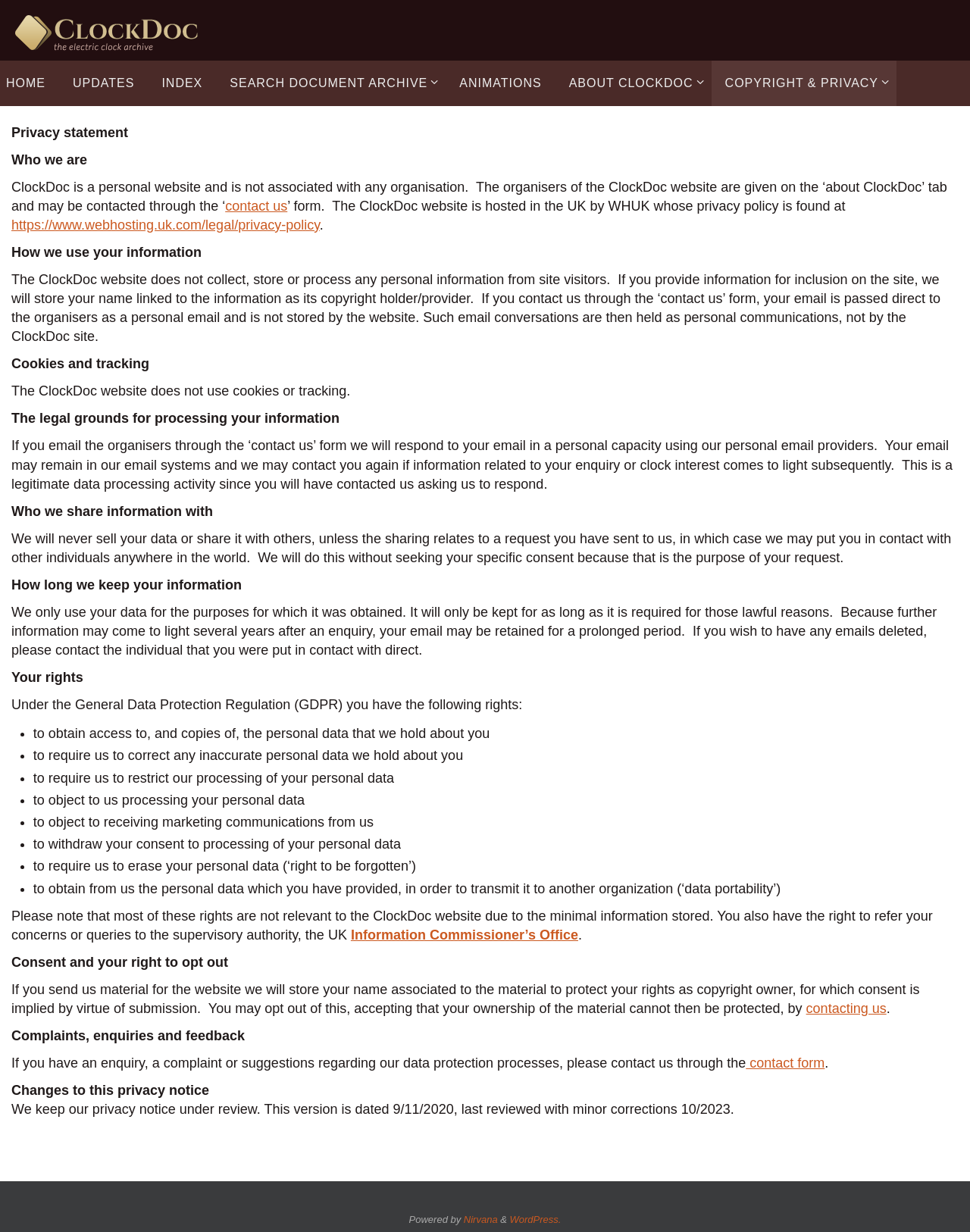Determine the bounding box coordinates of the clickable element to complete this instruction: "Click on the 'Information Commissioner’s Office' link". Provide the coordinates in the format of four float numbers between 0 and 1, [left, top, right, bottom].

[0.362, 0.753, 0.596, 0.765]